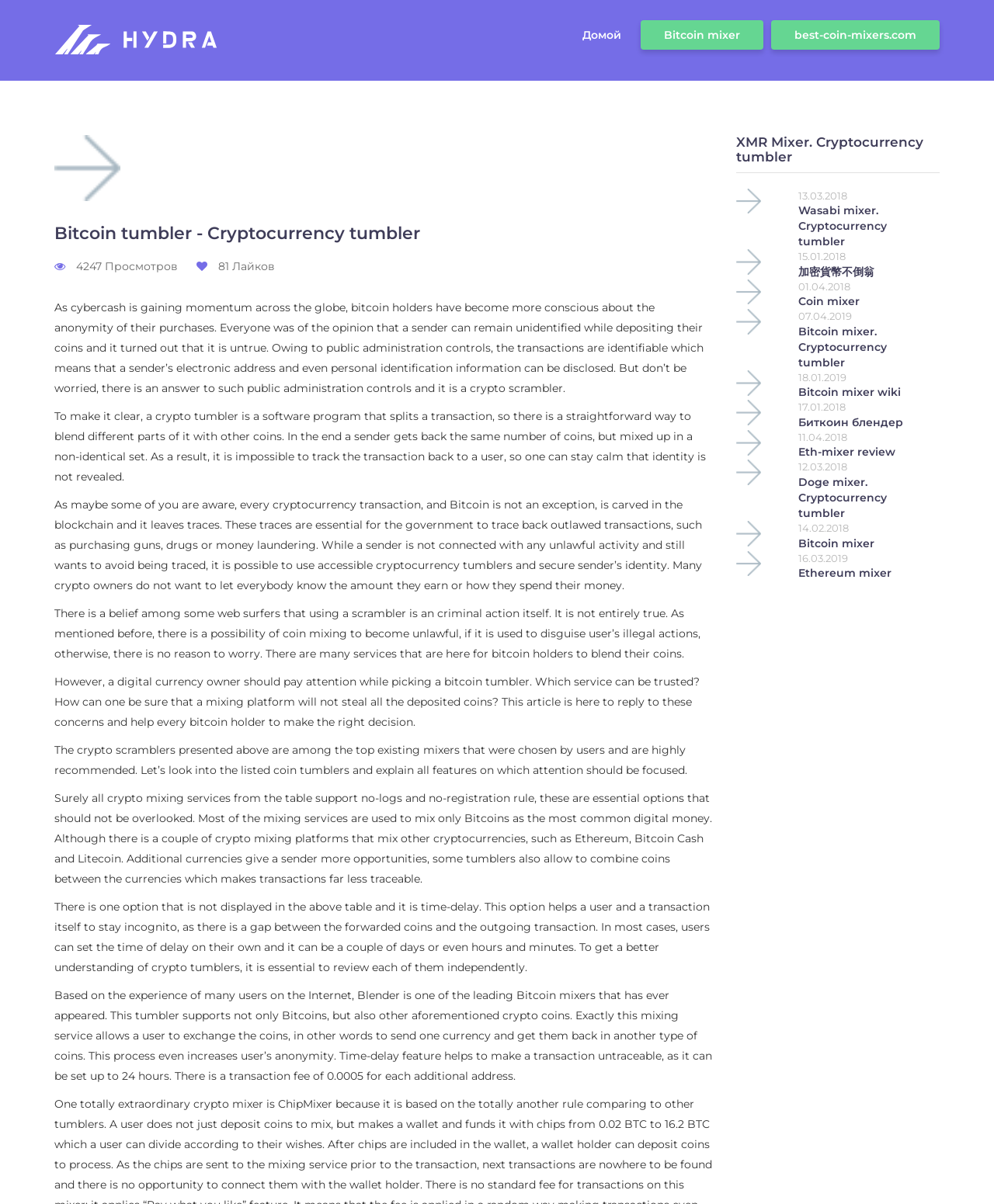Can you show the bounding box coordinates of the region to click on to complete the task described in the instruction: "Click on the 'Bitcoin mixer wiki' link"?

[0.803, 0.32, 0.906, 0.332]